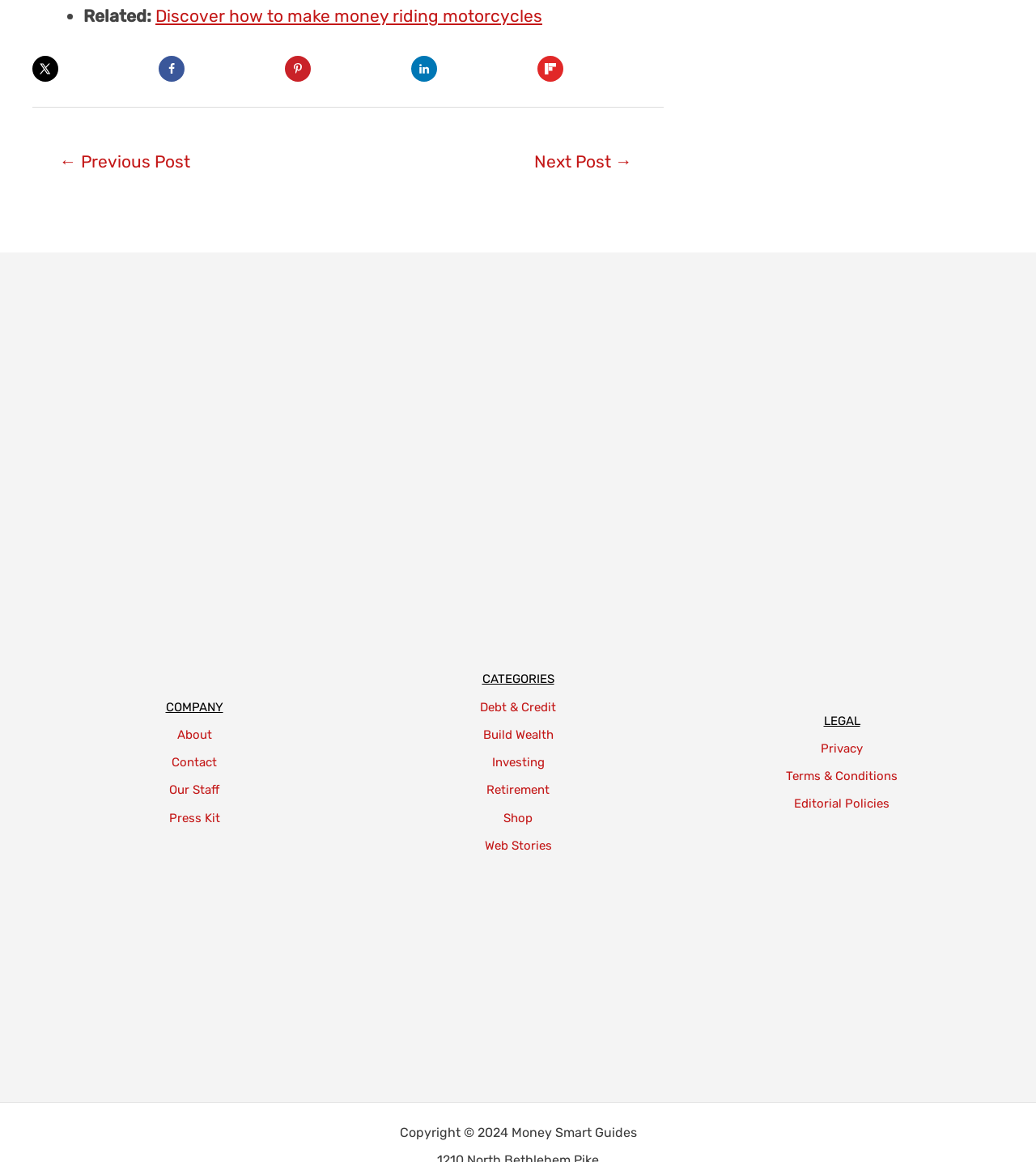Based on the element description News & Events, identify the bounding box coordinates for the UI element. The coordinates should be in the format (top-left x, top-left y, bottom-right x, bottom-right y) and within the 0 to 1 range.

None